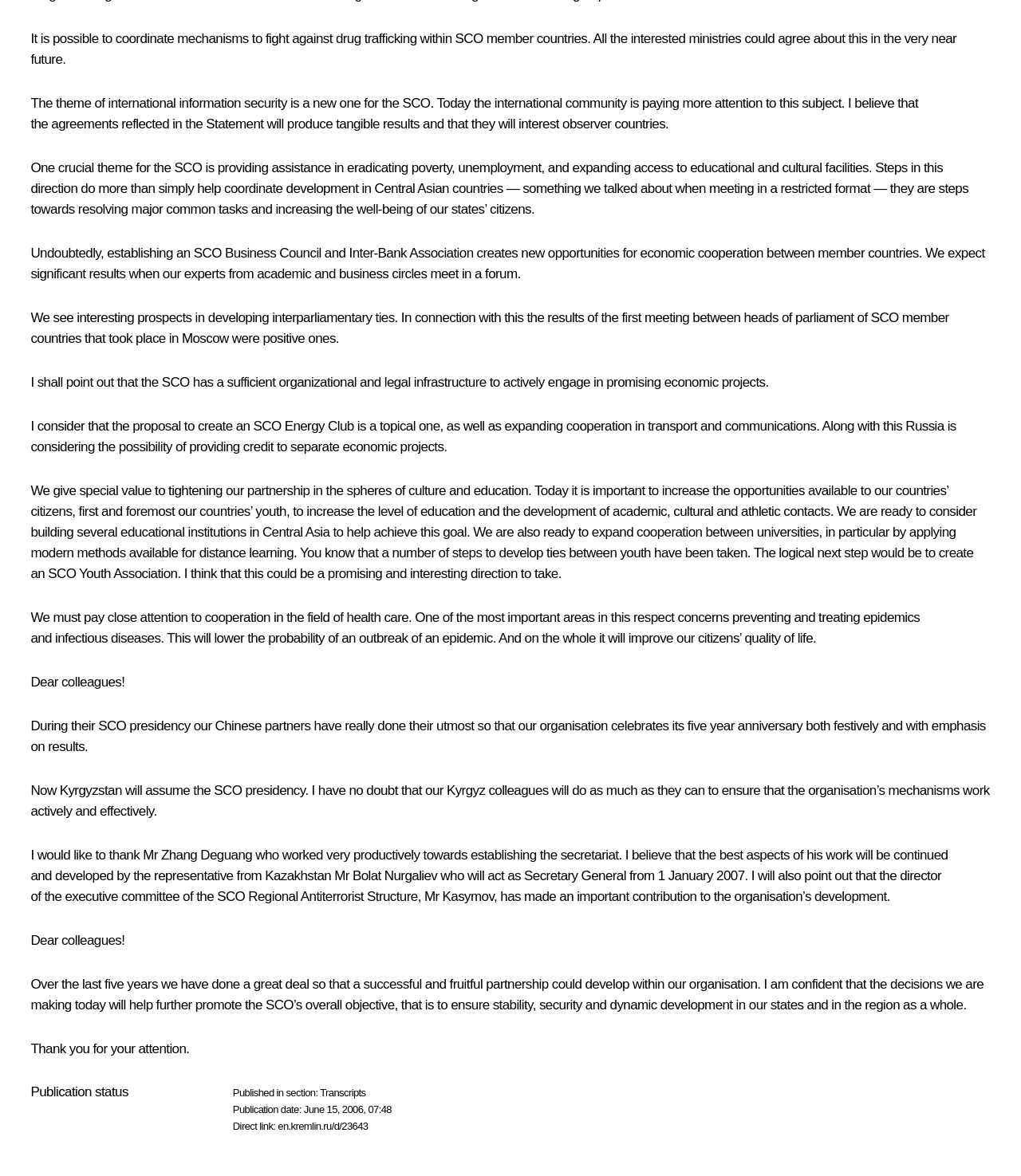Please provide a detailed answer to the question below based on the screenshot: 
What is the purpose of the SCO Business Council?

According to the text, the SCO Business Council is mentioned as a way to create new opportunities for economic cooperation between member countries. This suggests that the purpose of the SCO Business Council is to facilitate economic cooperation among its member countries.